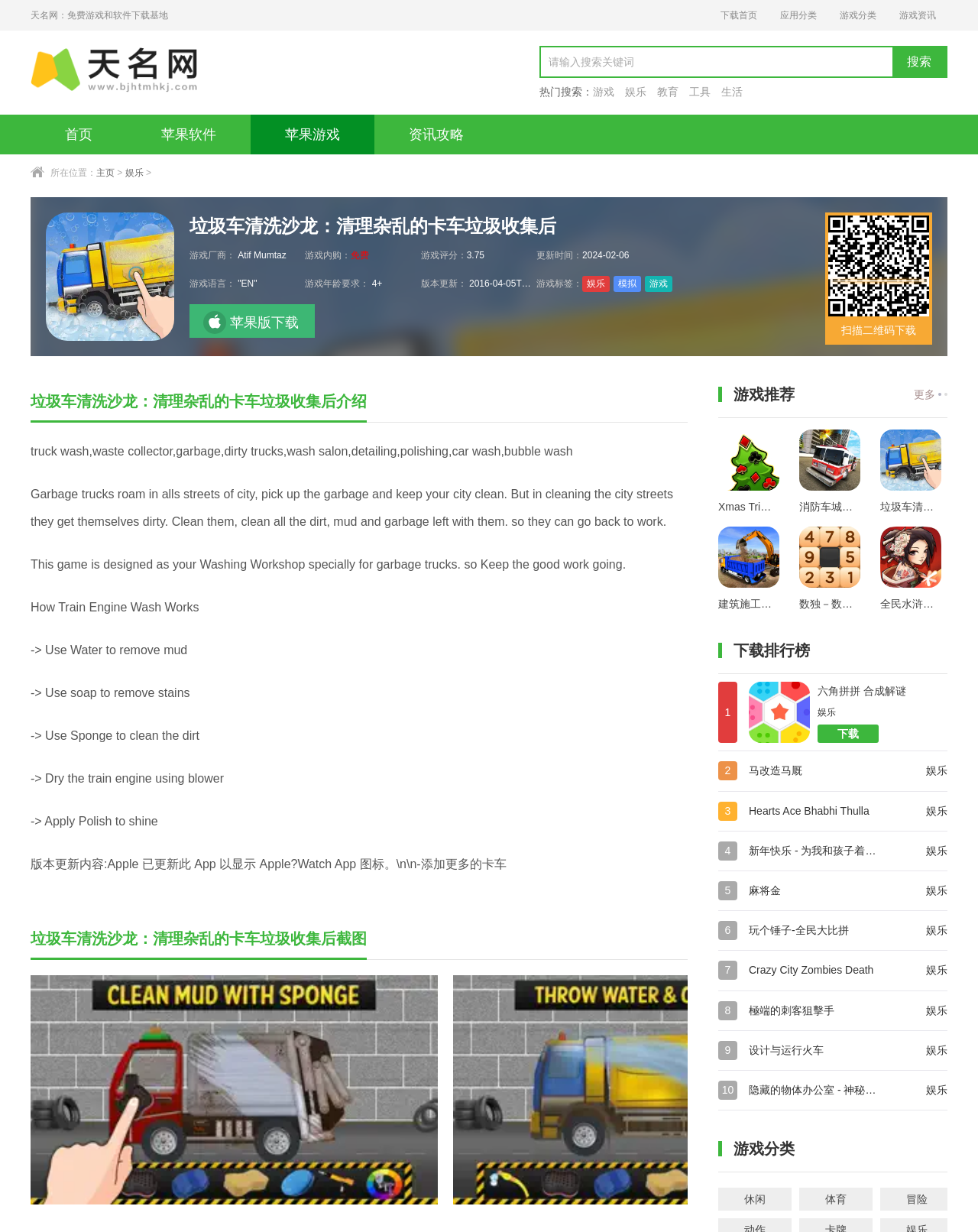Answer the question in a single word or phrase:
What is the name of the game?

Garbage Truck Wash Salon